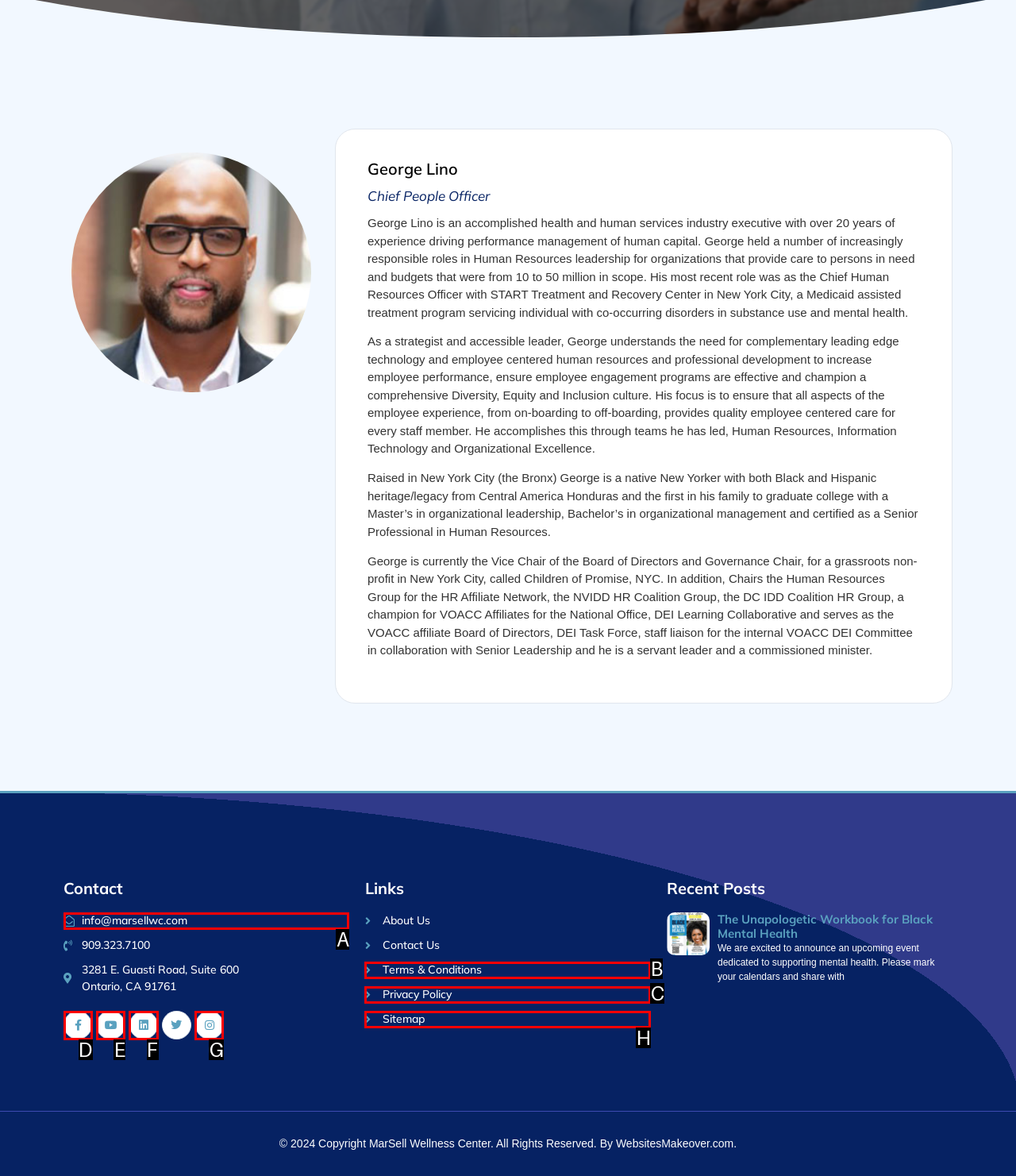Choose the HTML element that best fits the description: Terms & Conditions. Answer with the option's letter directly.

B